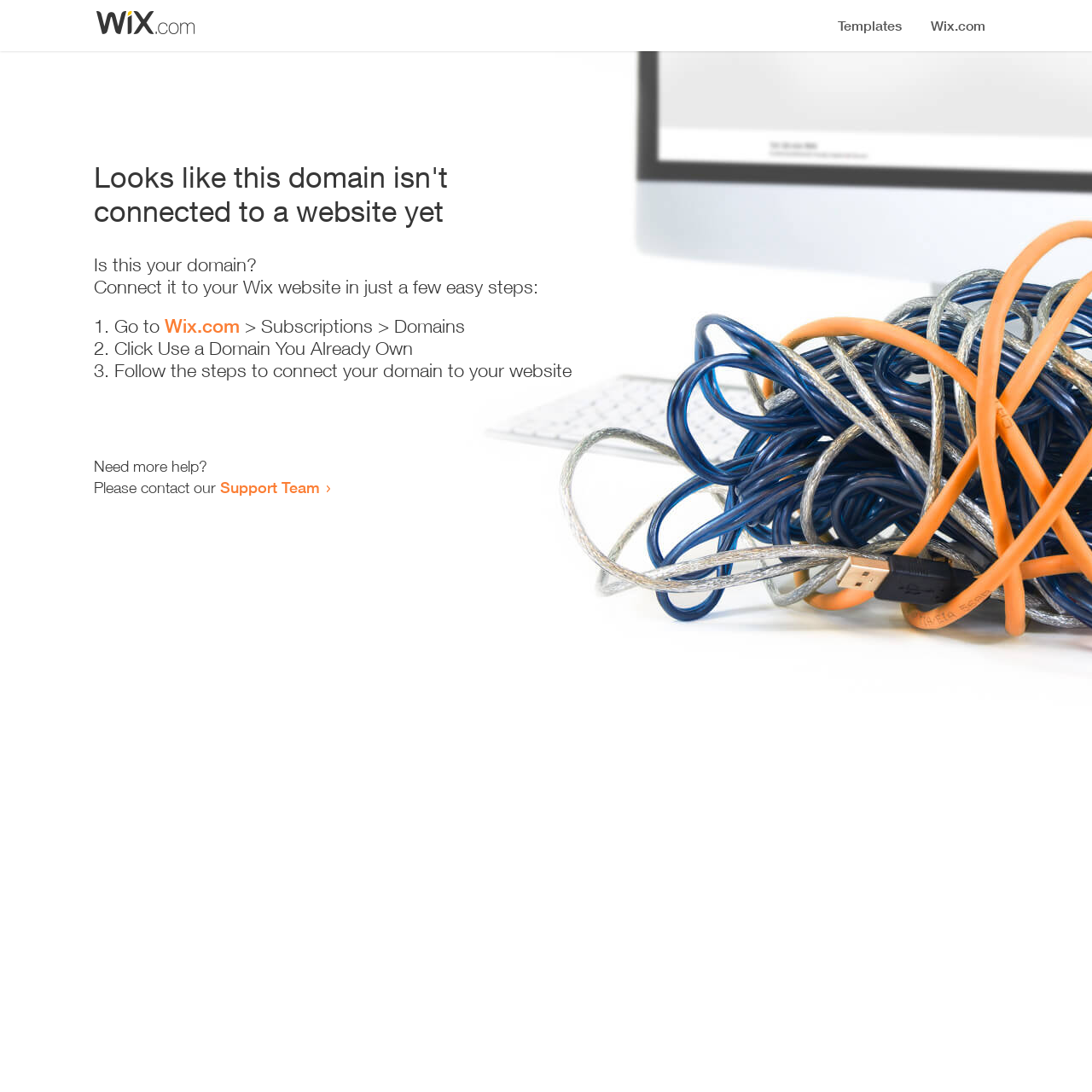Determine the main text heading of the webpage and provide its content.

Looks like this domain isn't
connected to a website yet